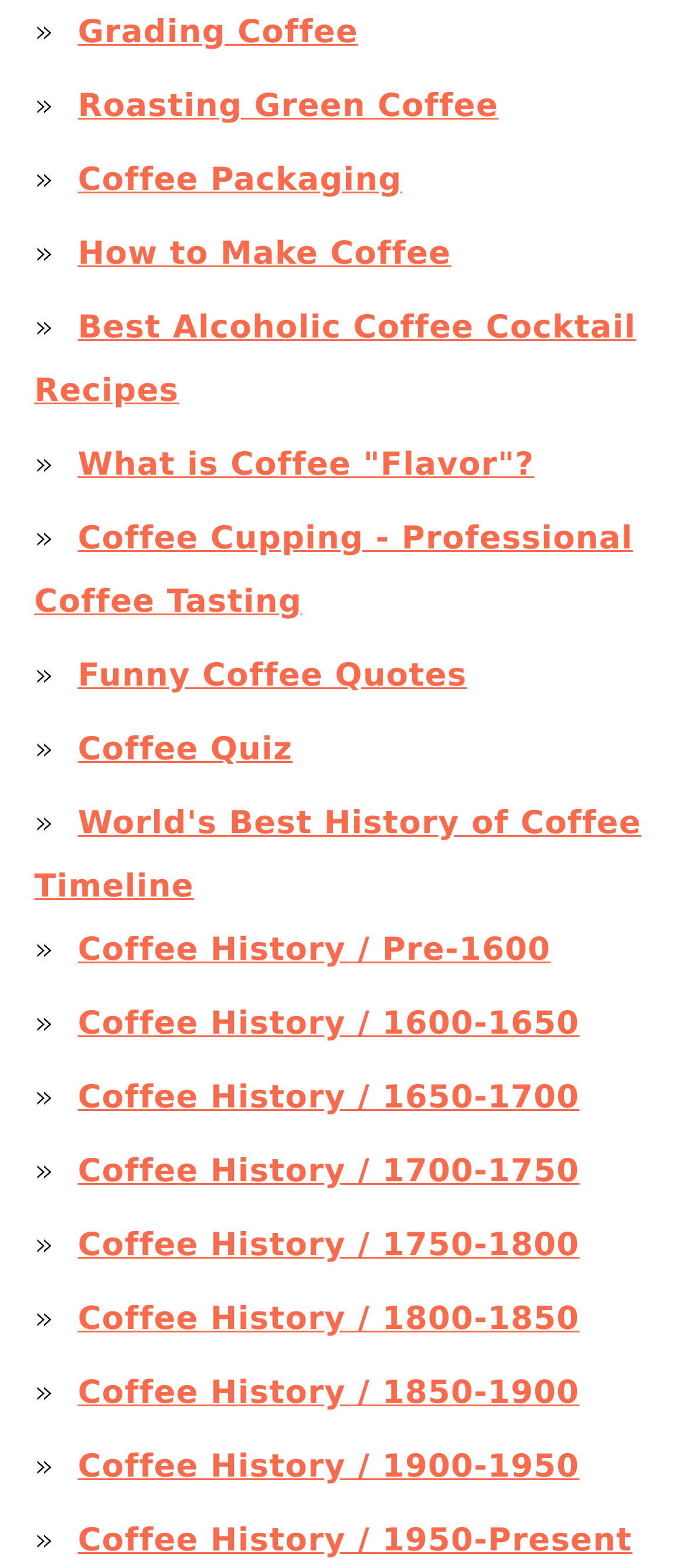What is the first coffee-related topic on the webpage?
Look at the screenshot and respond with one word or a short phrase.

Grading Coffee